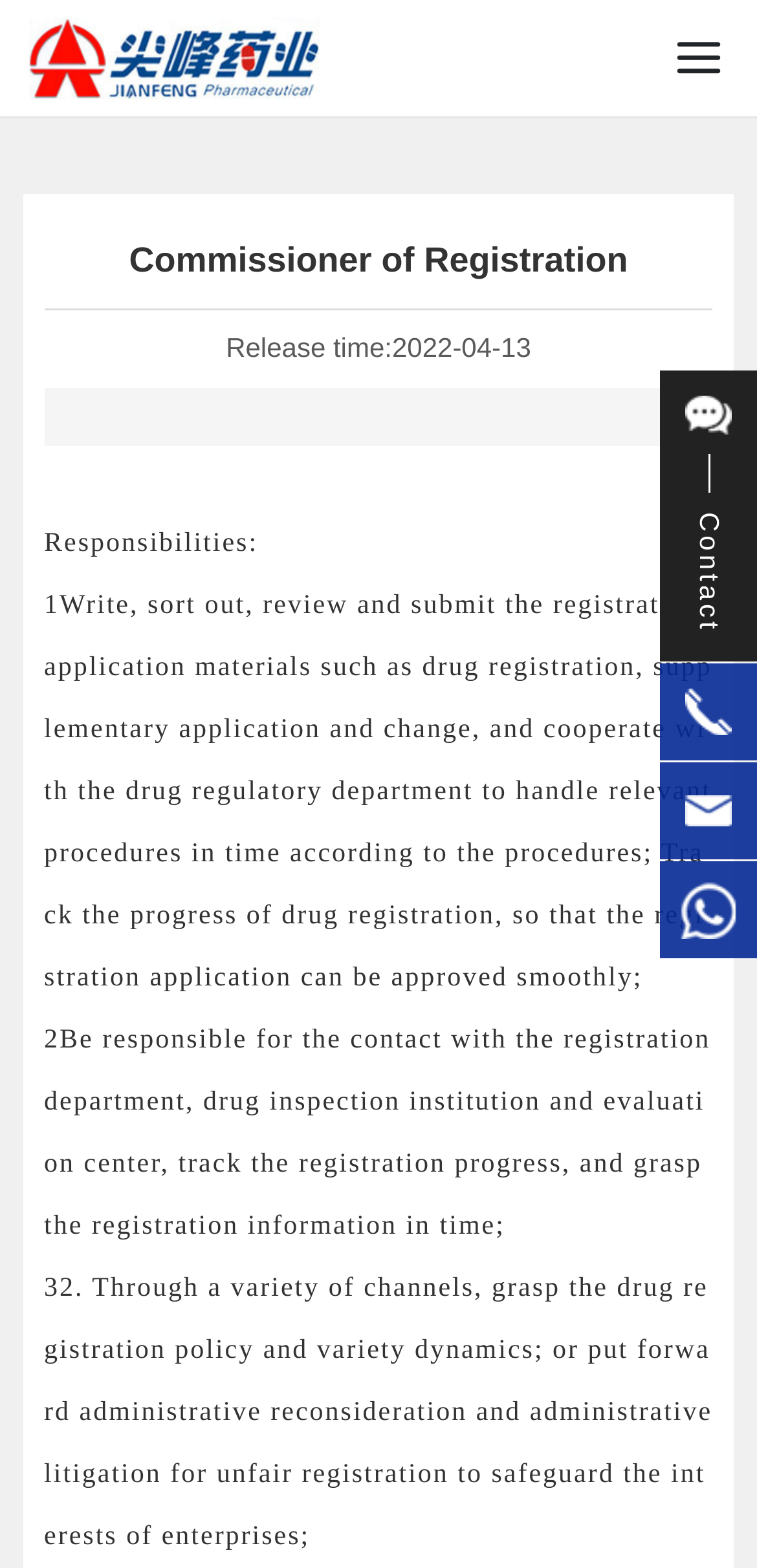What is the responsibility of the person mentioned on the webpage?
Using the information from the image, provide a comprehensive answer to the question.

The webpage lists several responsibilities, including writing and submitting registration application materials, tracking progress, and communicating with relevant departments, which suggests that the person is responsible for handling drug registration.